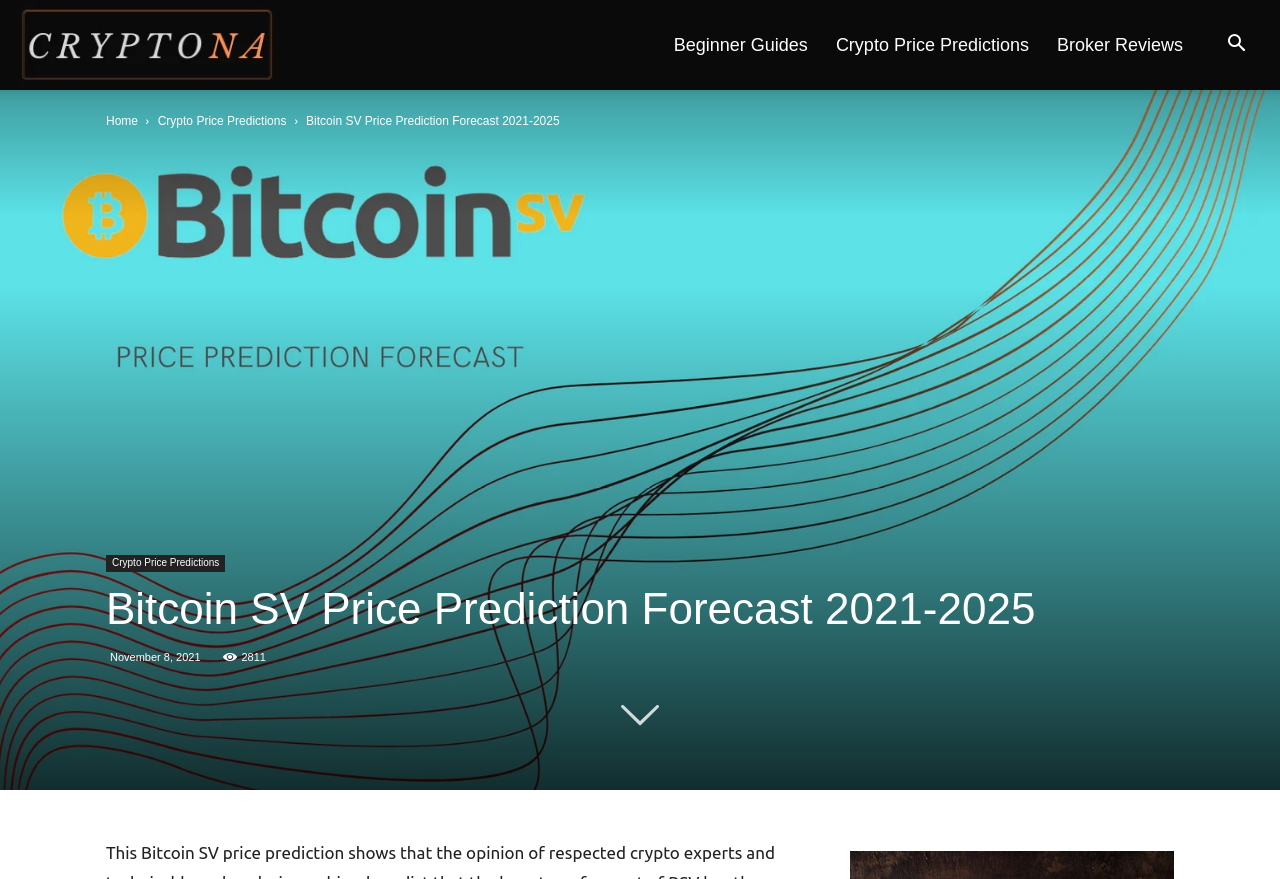Point out the bounding box coordinates of the section to click in order to follow this instruction: "Check Bitcoin SV price prediction".

[0.239, 0.13, 0.437, 0.146]